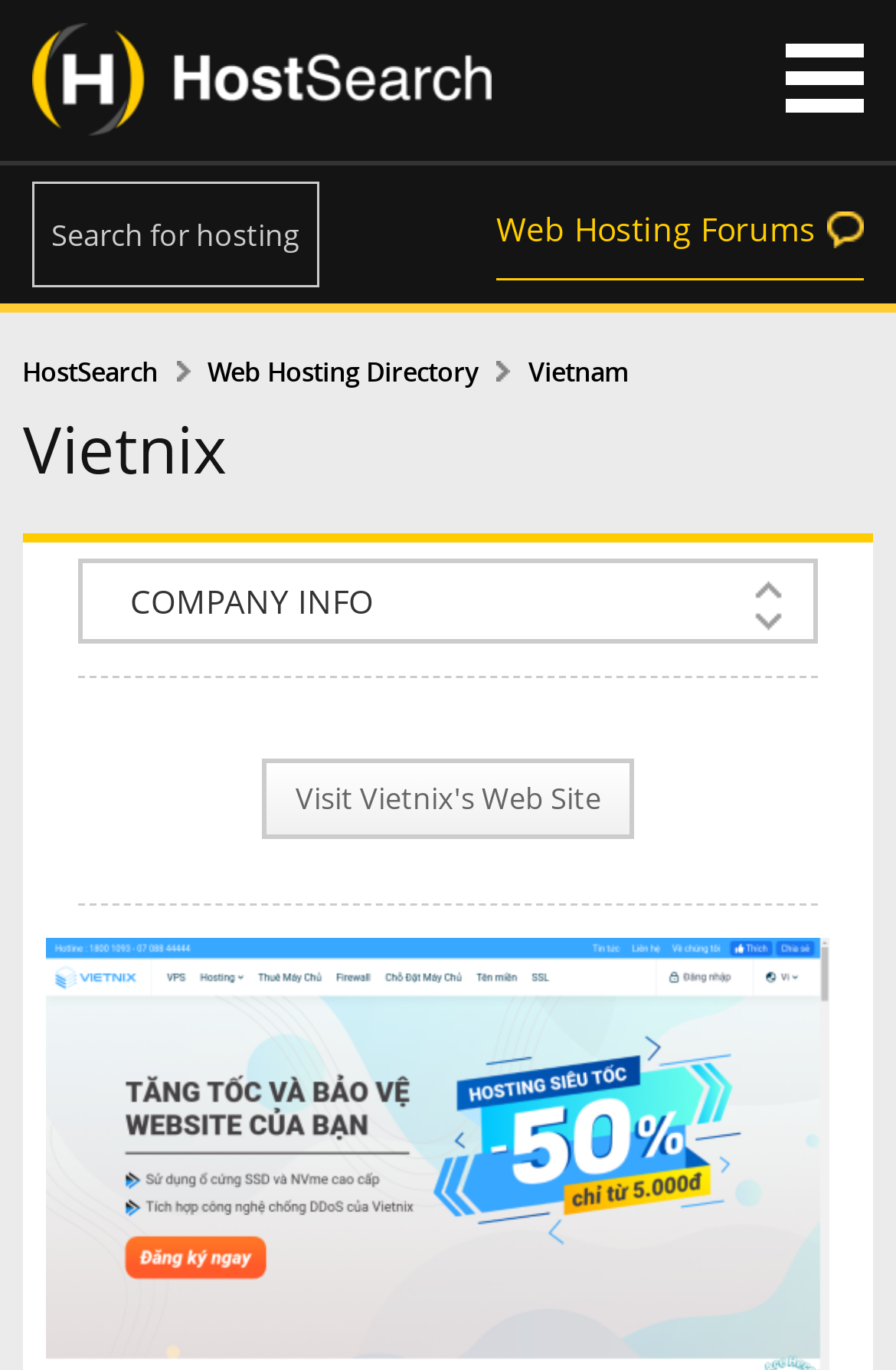Identify the bounding box coordinates of the specific part of the webpage to click to complete this instruction: "Visit Vietnix's Web Site".

[0.292, 0.555, 0.708, 0.613]